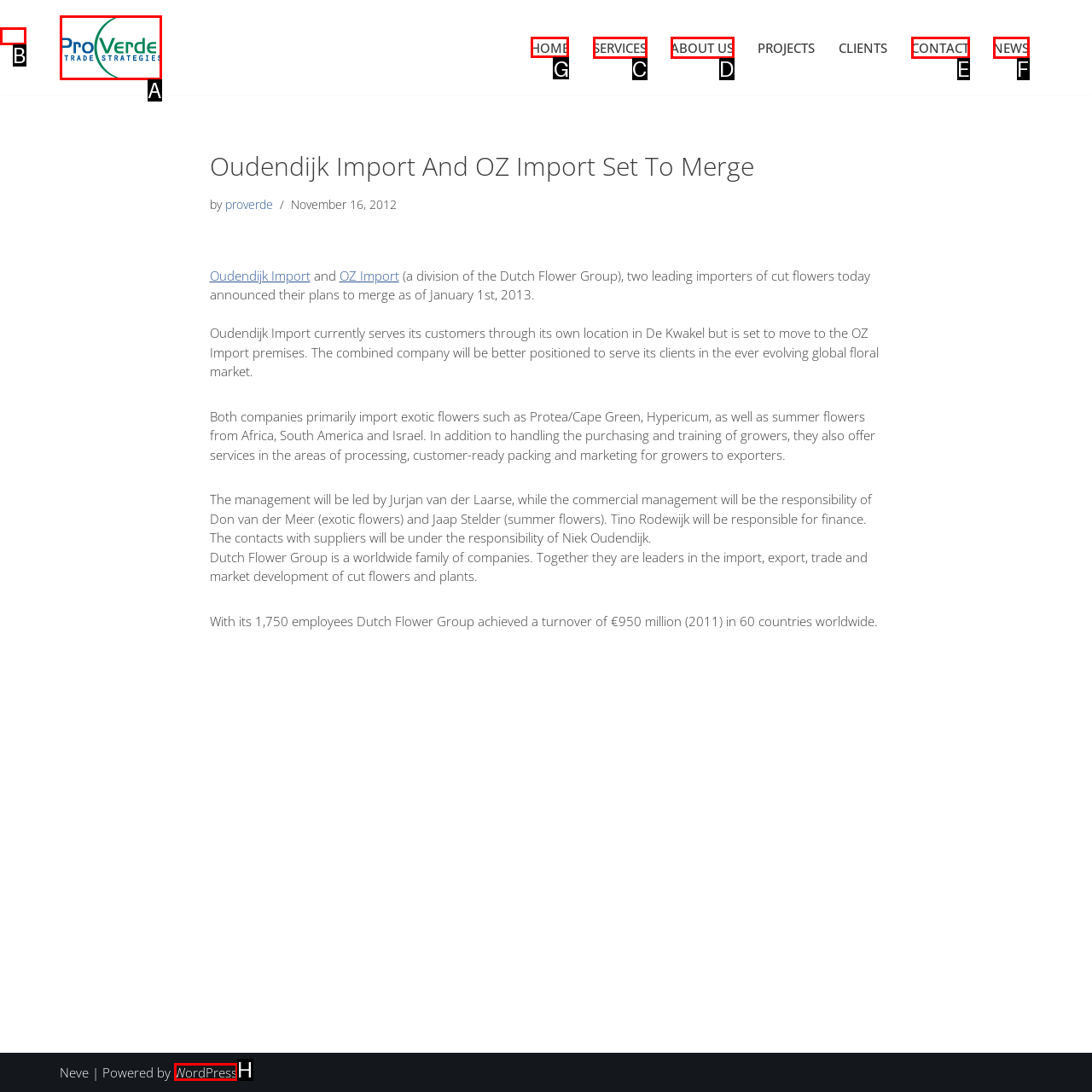Identify the correct option to click in order to accomplish the task: Click on the 'Home' link Provide your answer with the letter of the selected choice.

None